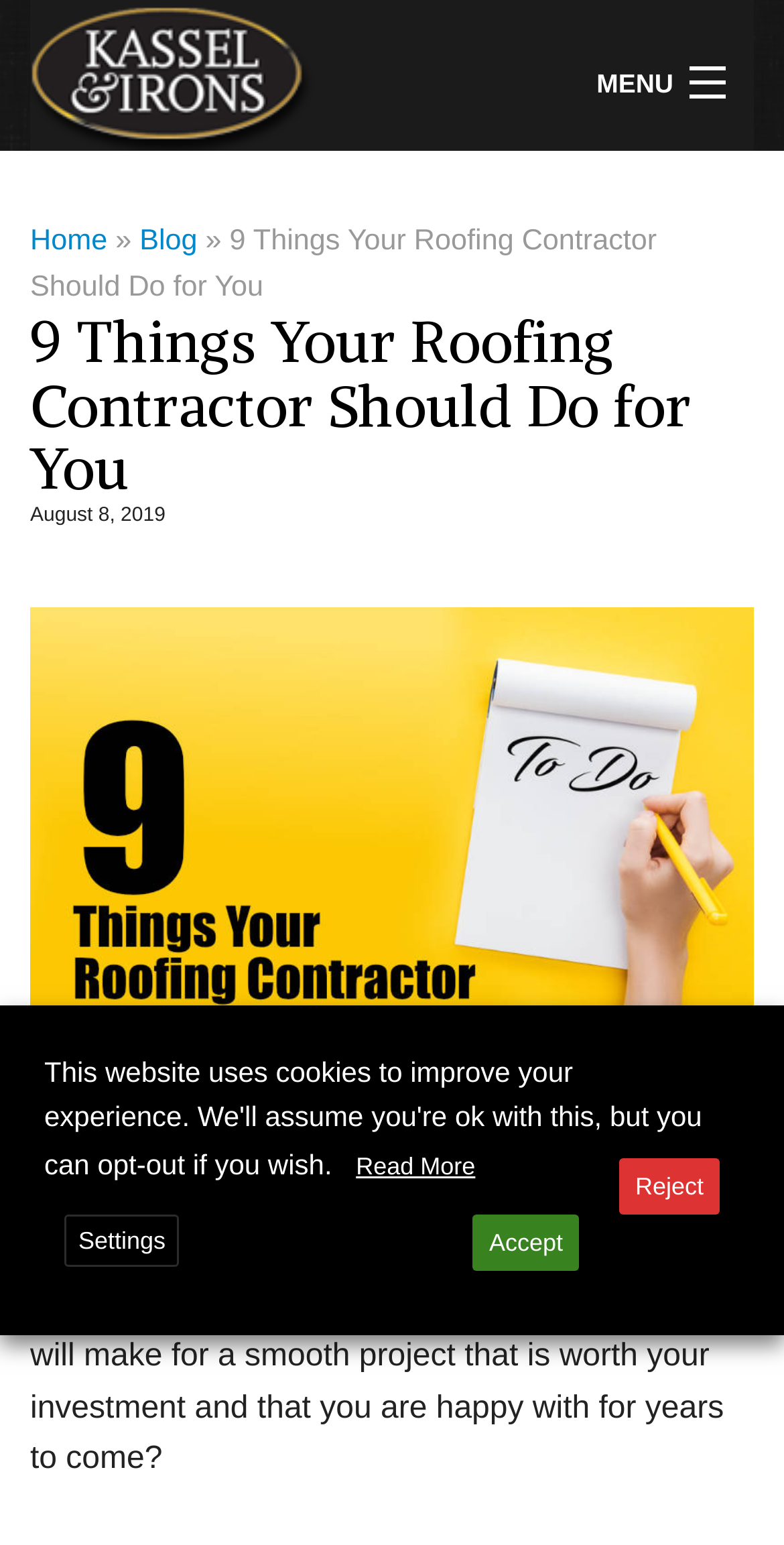Determine the bounding box coordinates of the element that should be clicked to execute the following command: "Read the '9 Things Your Roofing Contractor Should Do for You' article".

[0.038, 0.202, 0.962, 0.324]